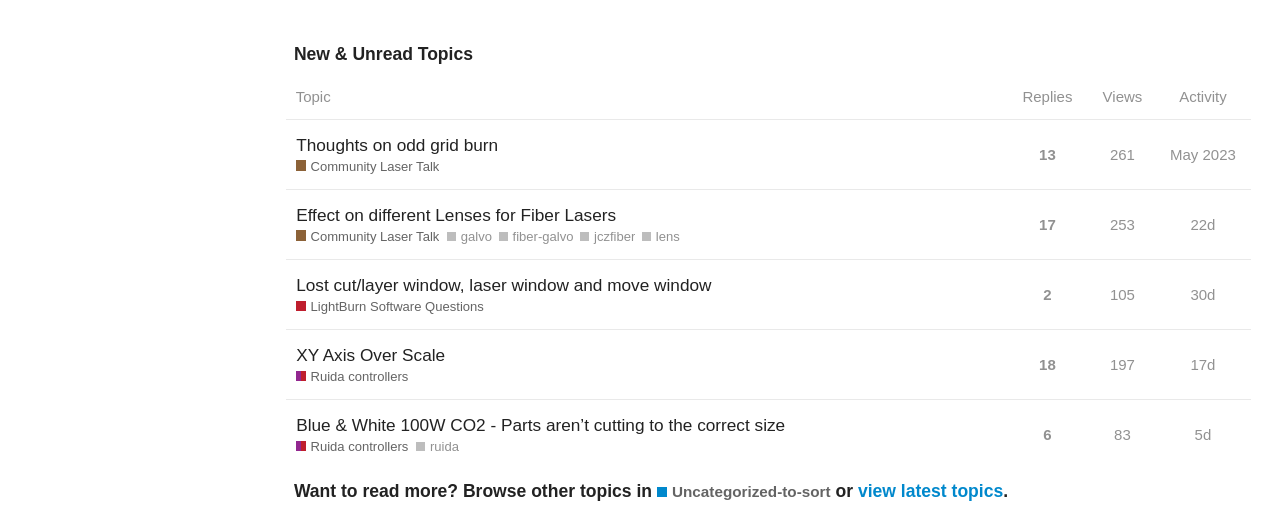Identify the bounding box coordinates of the section that should be clicked to achieve the task described: "View latest topics".

[0.67, 0.915, 0.784, 0.953]